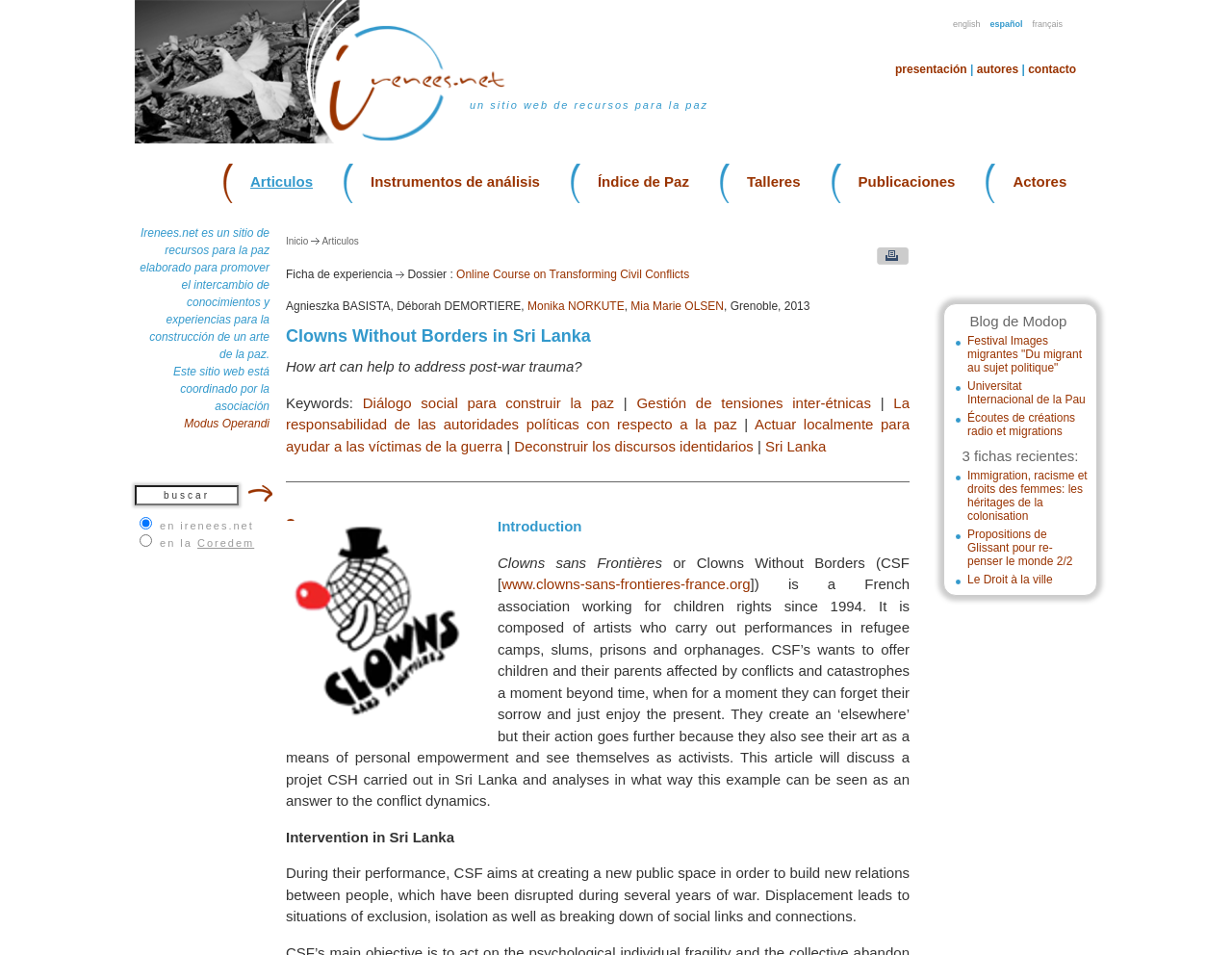In what country did Clowns Without Borders carry out a project?
Answer the question with as much detail as possible.

This answer can be obtained by reading the text in the webpage, specifically the heading 'Clowns Without Borders in Sri Lanka' and the paragraph that discusses the project carried out in Sri Lanka.